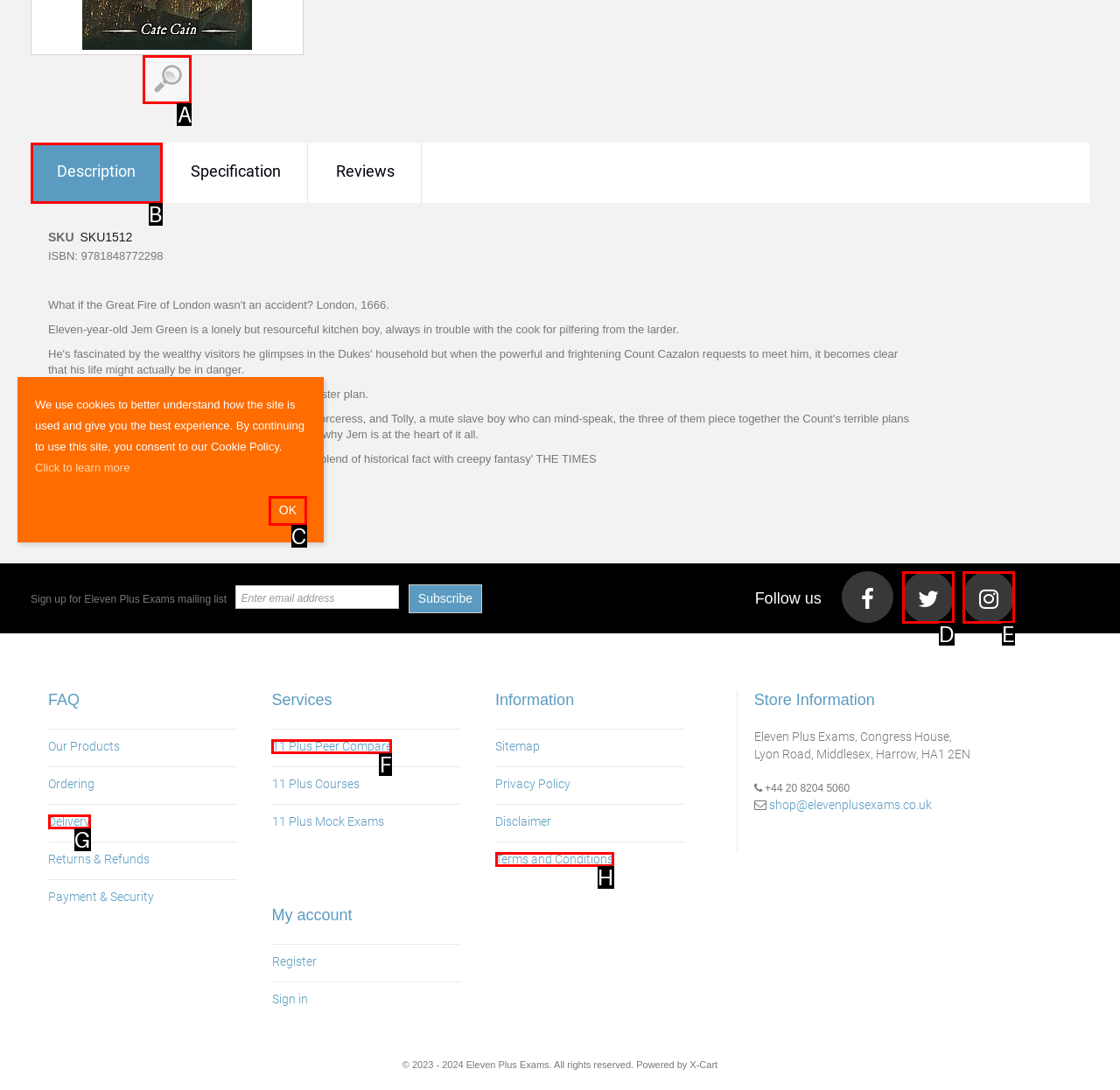Find the HTML element that suits the description: Terms and Conditions
Indicate your answer with the letter of the matching option from the choices provided.

H